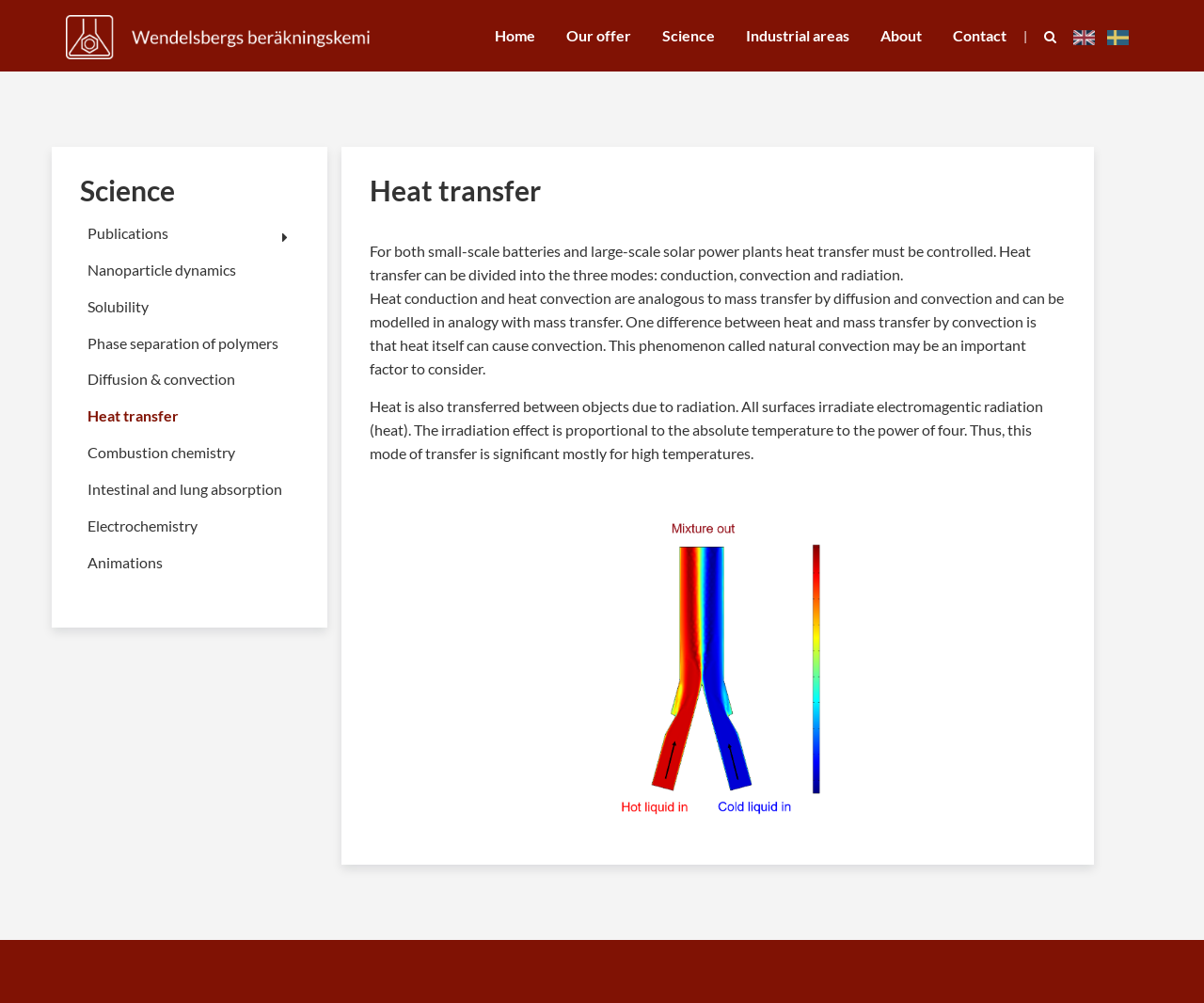Identify the bounding box for the described UI element. Provide the coordinates in (top-left x, top-left y, bottom-right x, bottom-right y) format with values ranging from 0 to 1: aria-label="Advertisement" name="aswift_0" title="Advertisement"

None